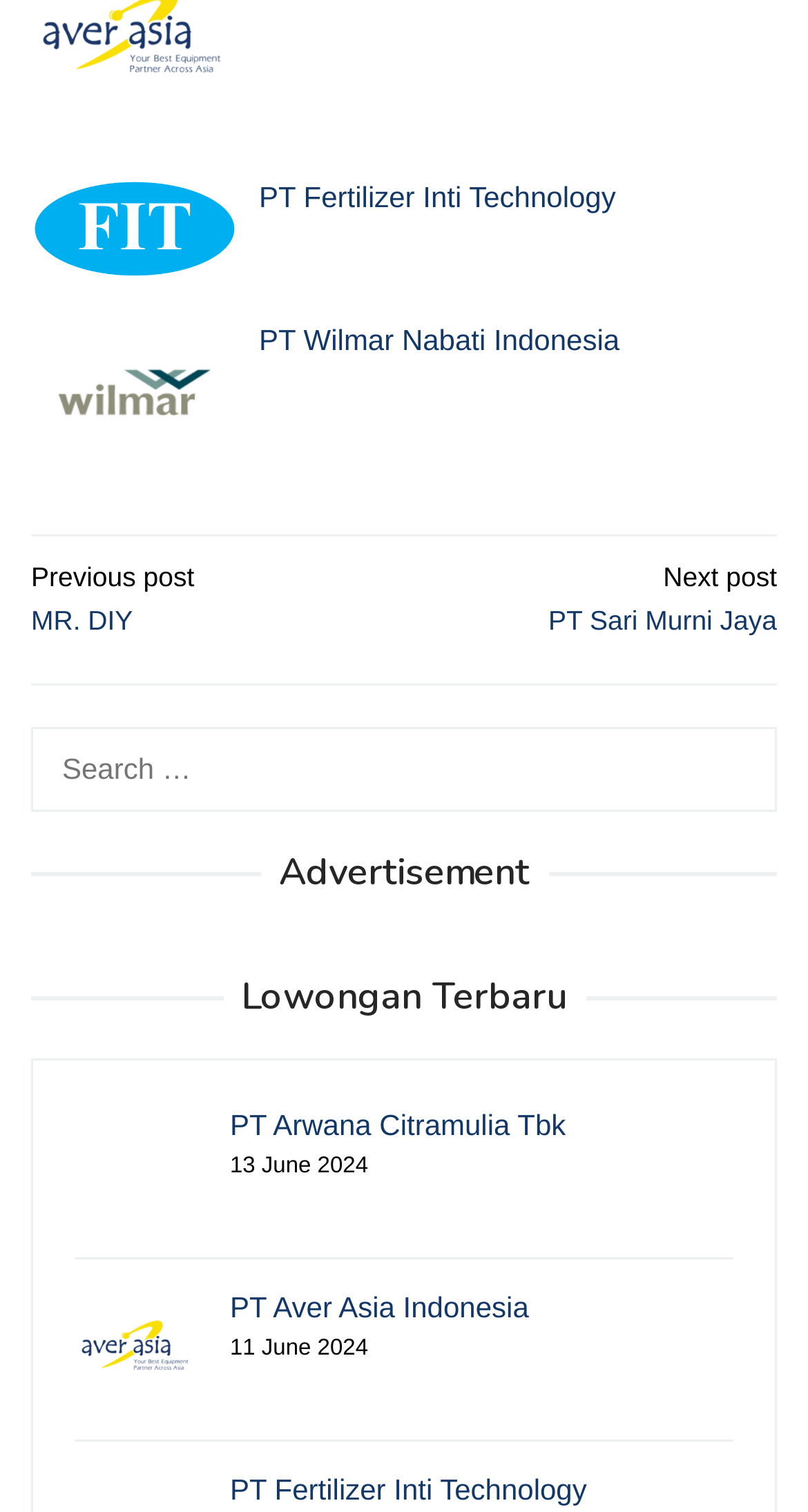Determine the bounding box coordinates of the element that should be clicked to execute the following command: "Go to PT Aver Asia Indonesia".

[0.321, 0.087, 0.69, 0.109]